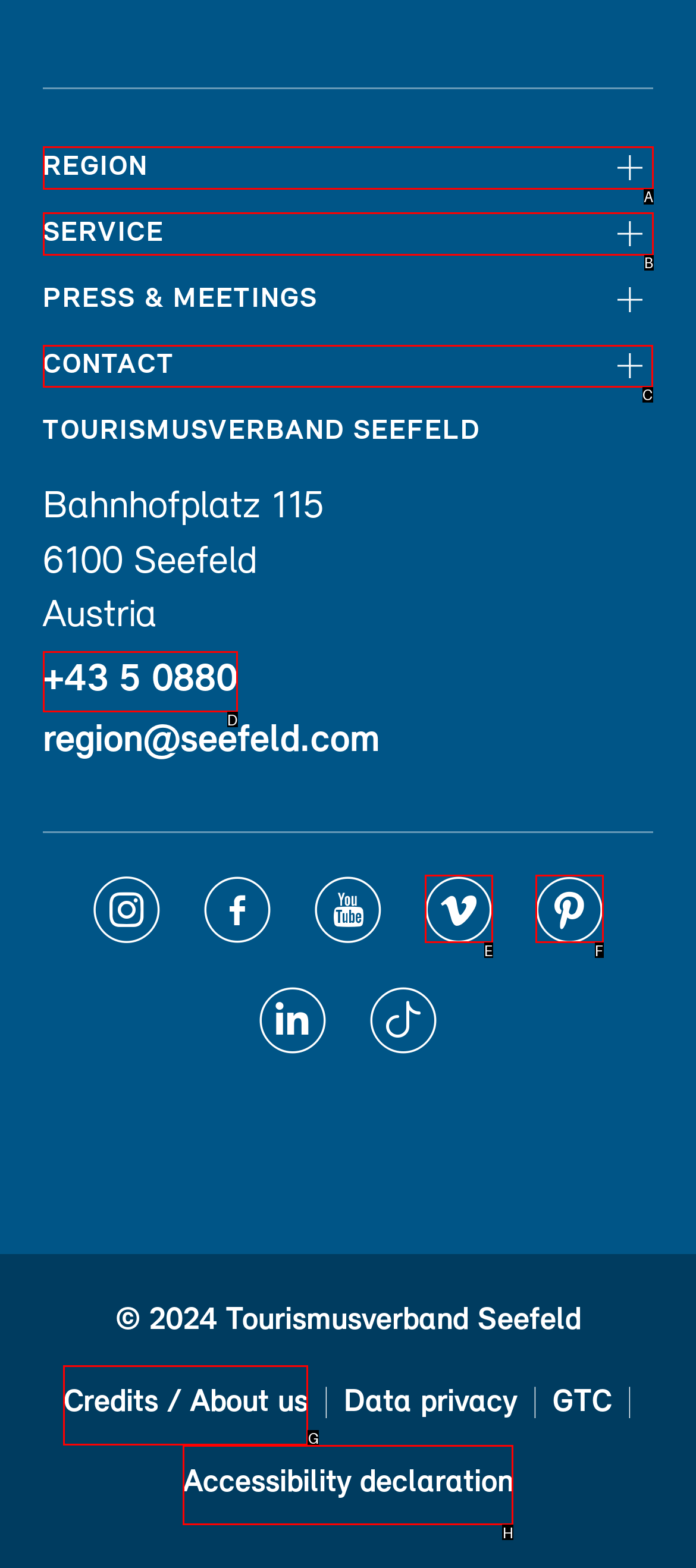Identify the correct option to click in order to complete this task: Contact the tourism board
Answer with the letter of the chosen option directly.

C